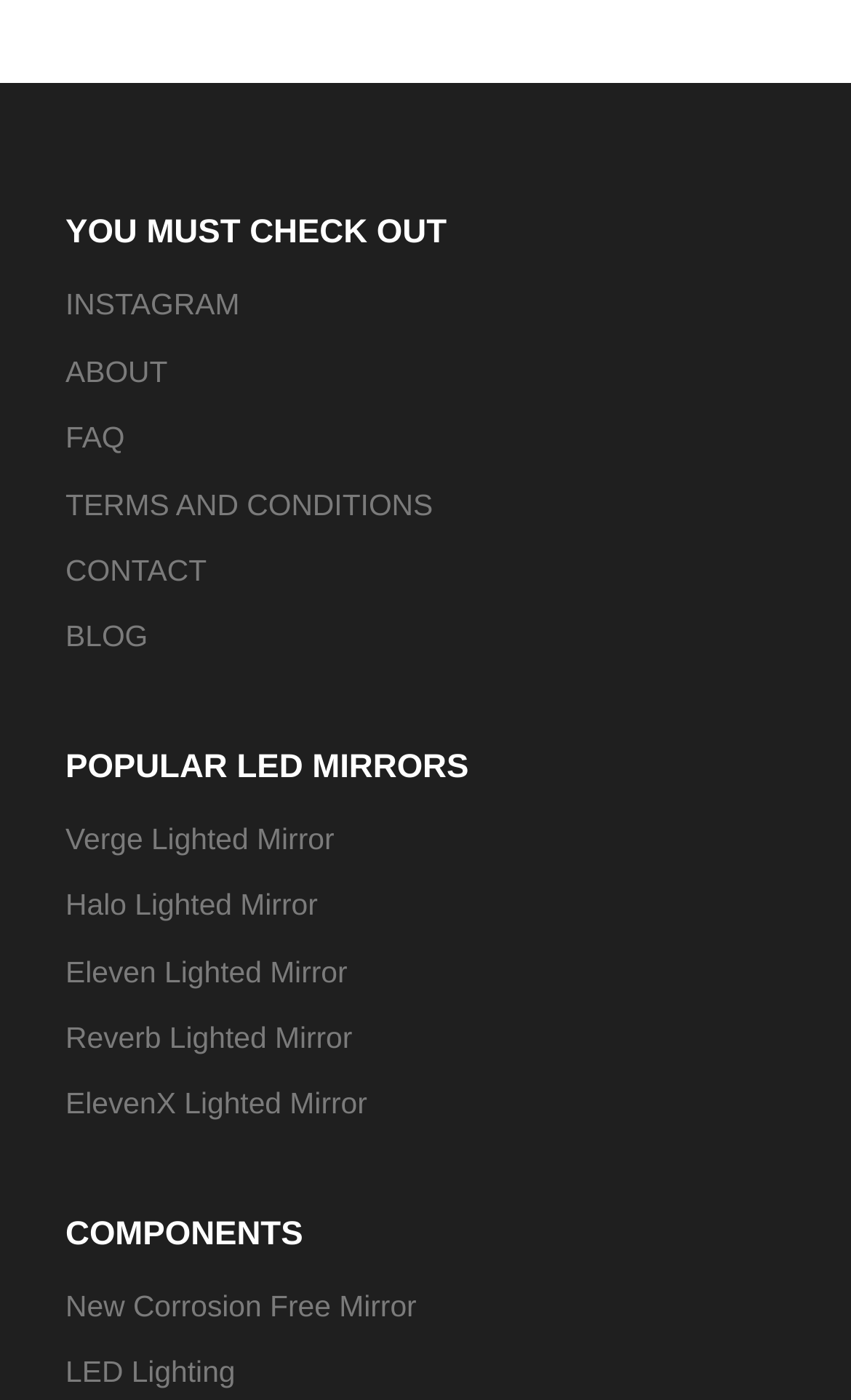Please determine the bounding box coordinates of the element to click on in order to accomplish the following task: "Explore the components". Ensure the coordinates are four float numbers ranging from 0 to 1, i.e., [left, top, right, bottom].

[0.077, 0.868, 0.923, 0.895]